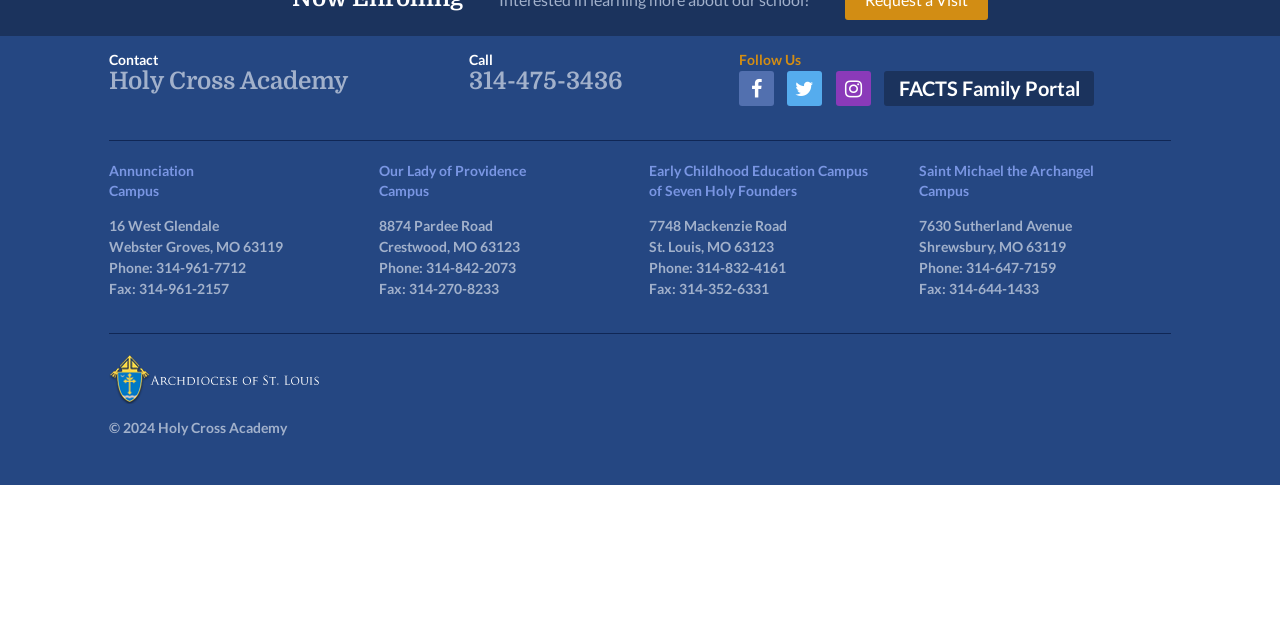Based on the description "AnnunciationCampus", find the bounding box of the specified UI element.

[0.085, 0.253, 0.151, 0.312]